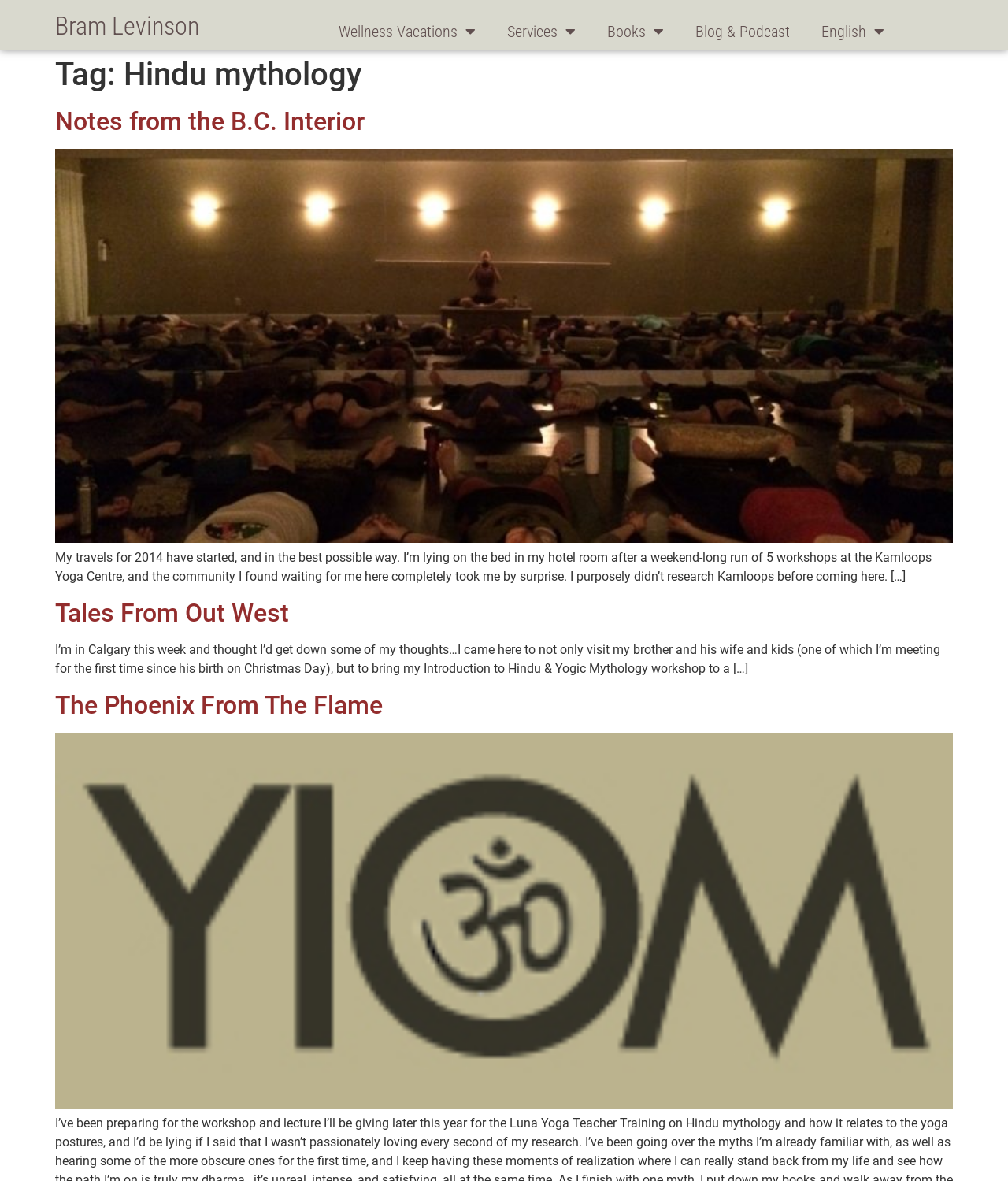Given the webpage screenshot, identify the bounding box of the UI element that matches this description: "English".

[0.799, 0.011, 0.893, 0.042]